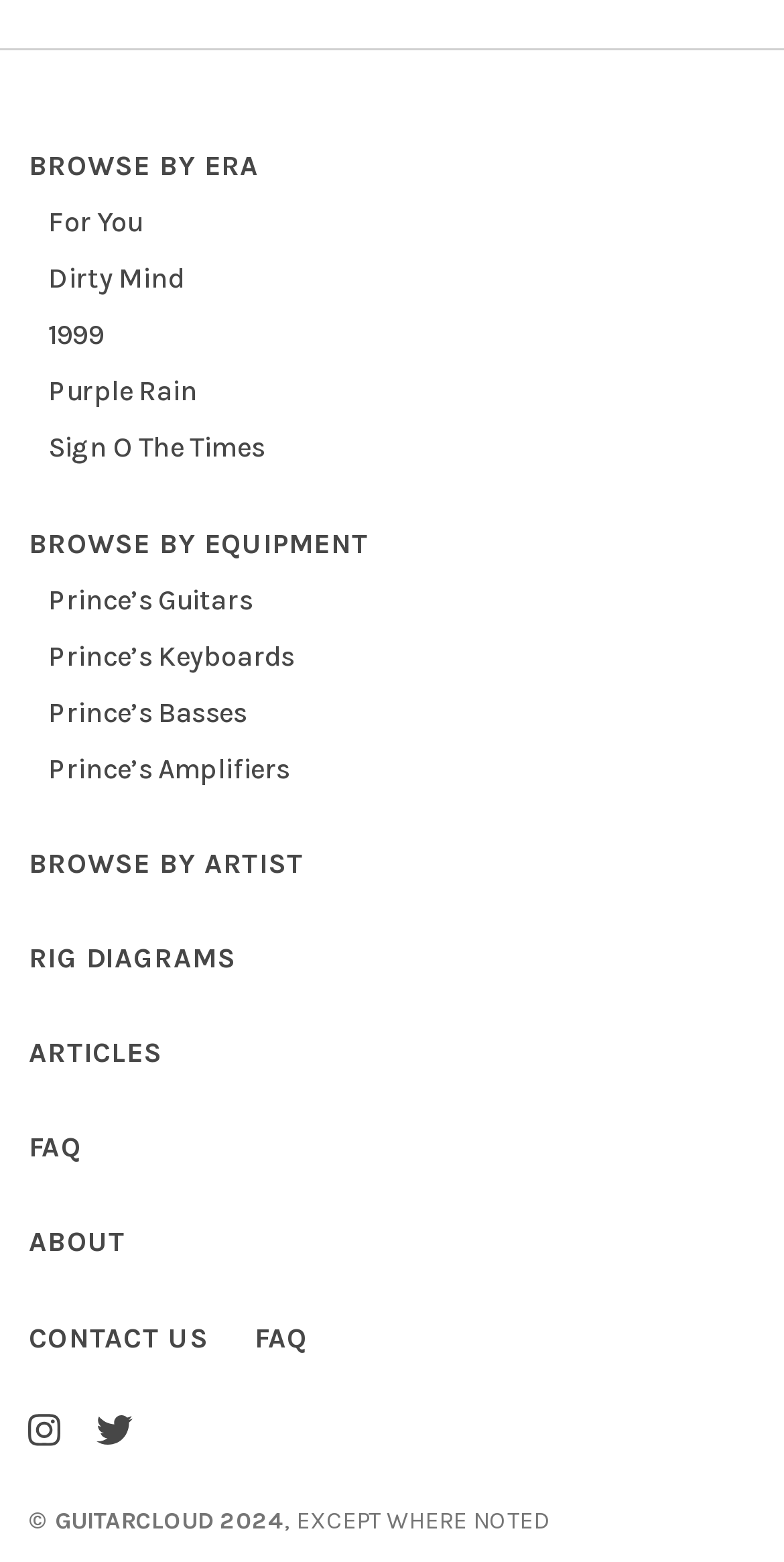Determine the bounding box coordinates for the clickable element to execute this instruction: "Read articles". Provide the coordinates as four float numbers between 0 and 1, i.e., [left, top, right, bottom].

[0.037, 0.663, 0.207, 0.685]